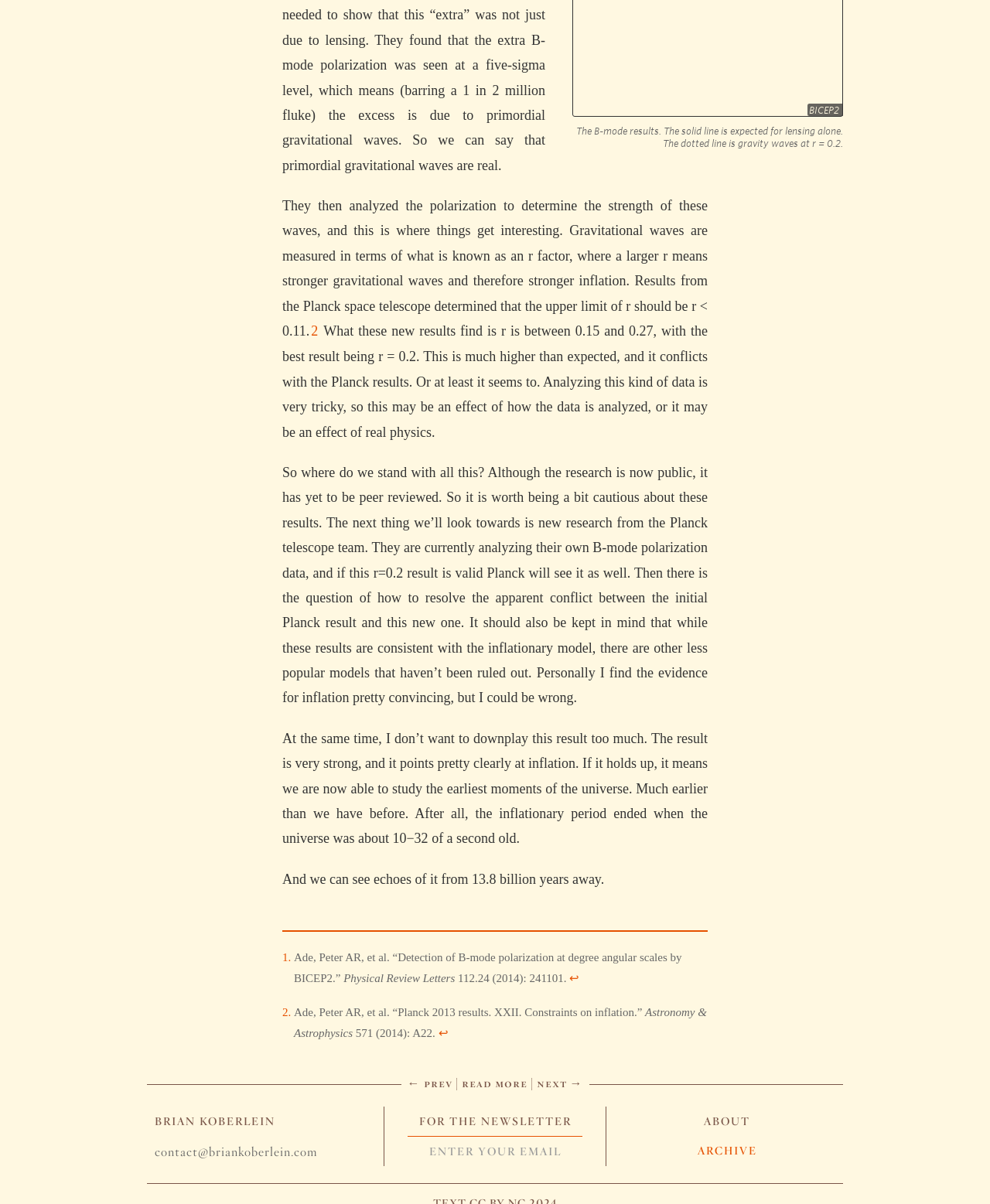Please locate the bounding box coordinates for the element that should be clicked to achieve the following instruction: "go to previous page". Ensure the coordinates are given as four float numbers between 0 and 1, i.e., [left, top, right, bottom].

[0.411, 0.893, 0.457, 0.906]